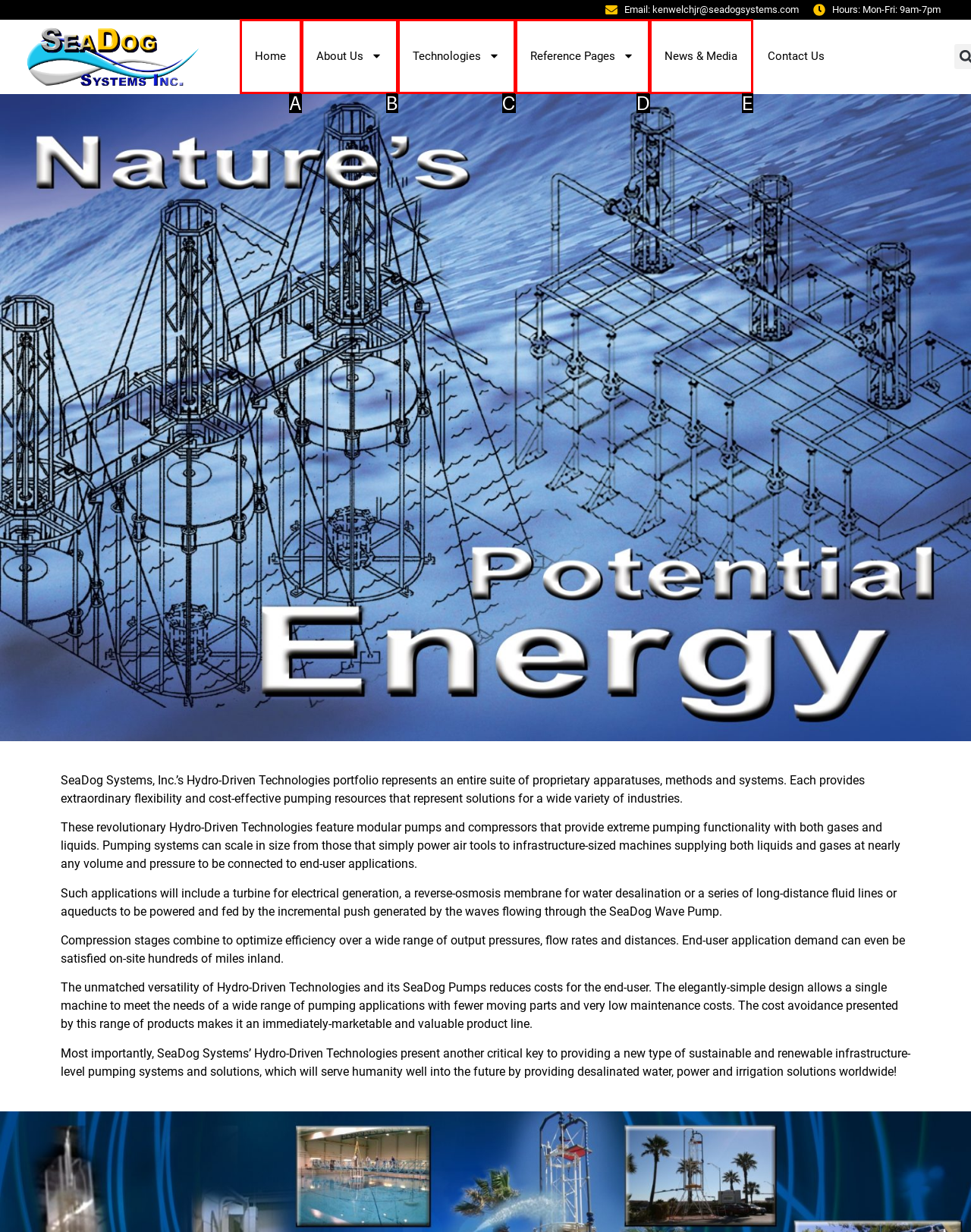Determine which HTML element best fits the description: News & Media
Answer directly with the letter of the matching option from the available choices.

E